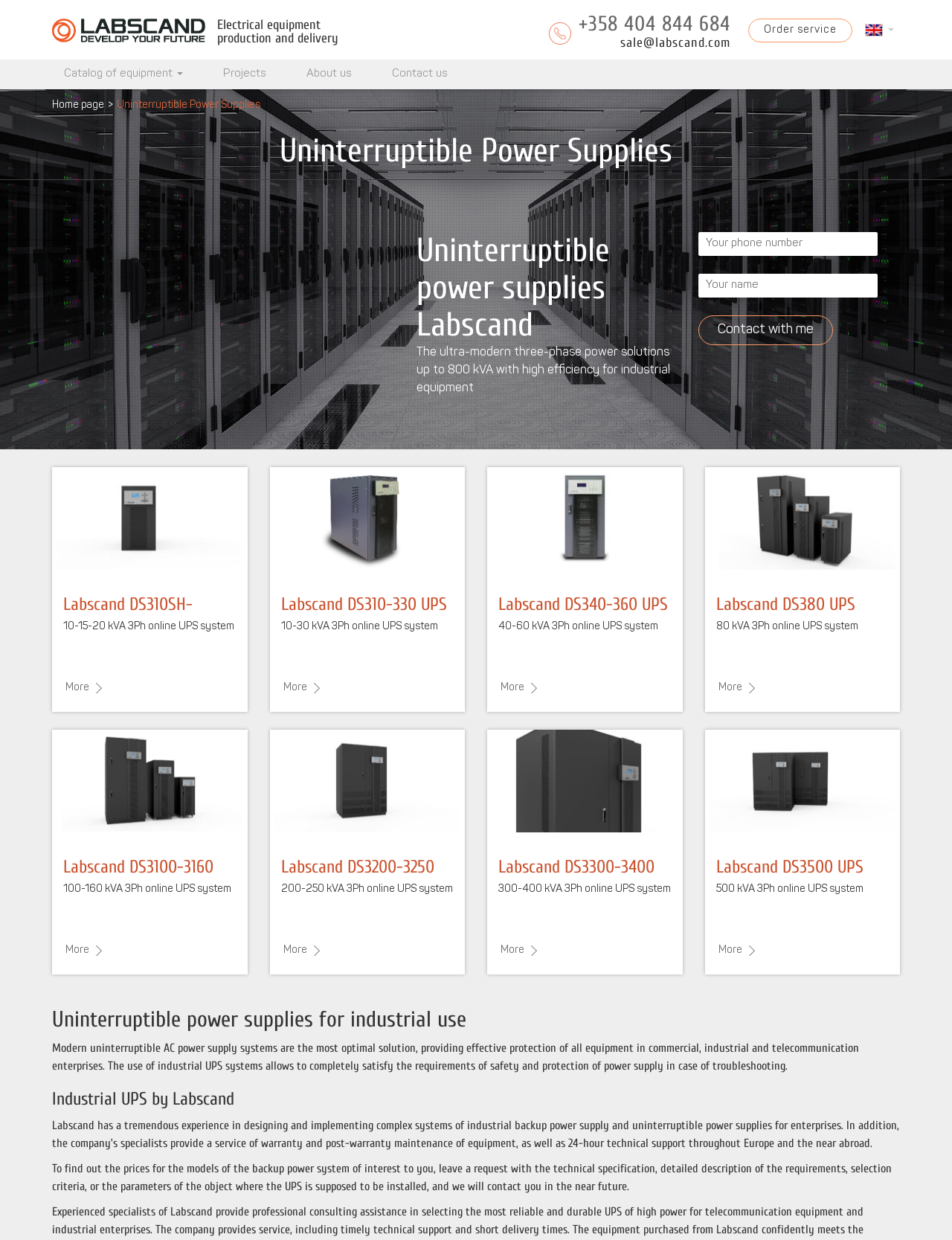Carefully examine the image and provide an in-depth answer to the question: What is the company's phone number?

The company's phone number can be found at the top of the webpage, next to the 'sale@labscand.com' email address.